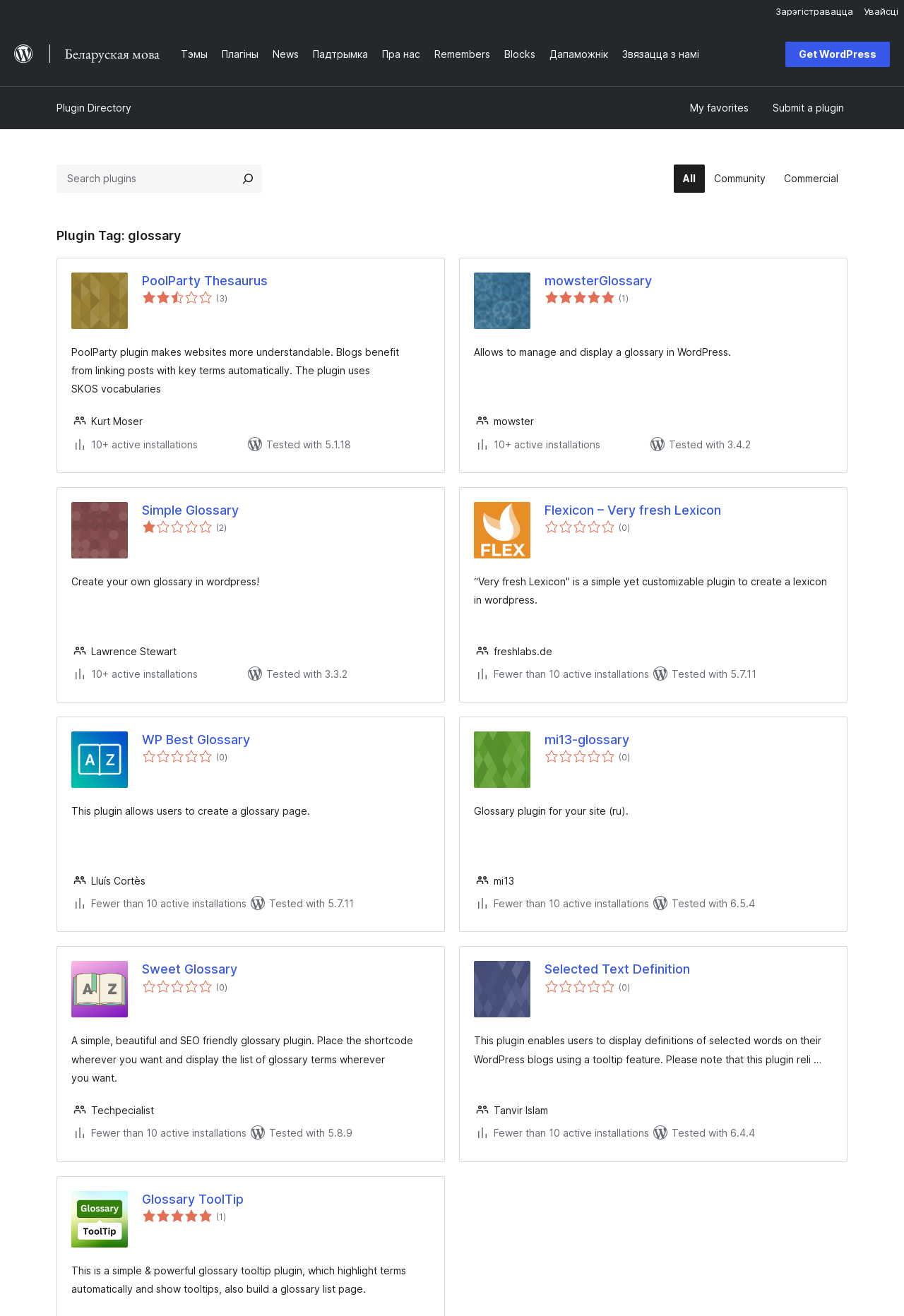Locate the bounding box coordinates of the item that should be clicked to fulfill the instruction: "Get WordPress".

[0.869, 0.032, 0.984, 0.051]